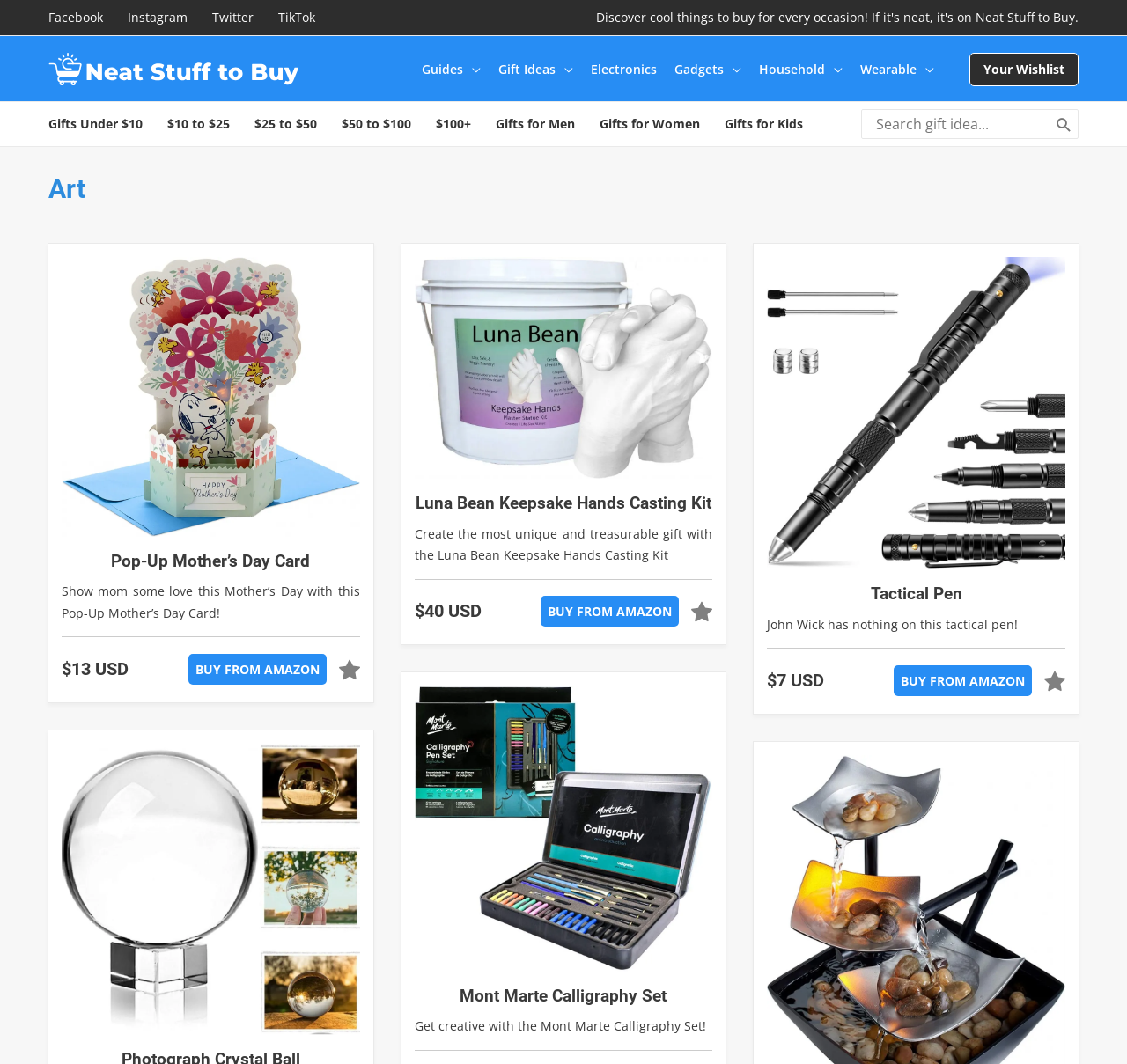Determine the bounding box coordinates of the clickable region to execute the instruction: "View the 'Tactical Pen' product". The coordinates should be four float numbers between 0 and 1, denoted as [left, top, right, bottom].

[0.772, 0.549, 0.854, 0.568]